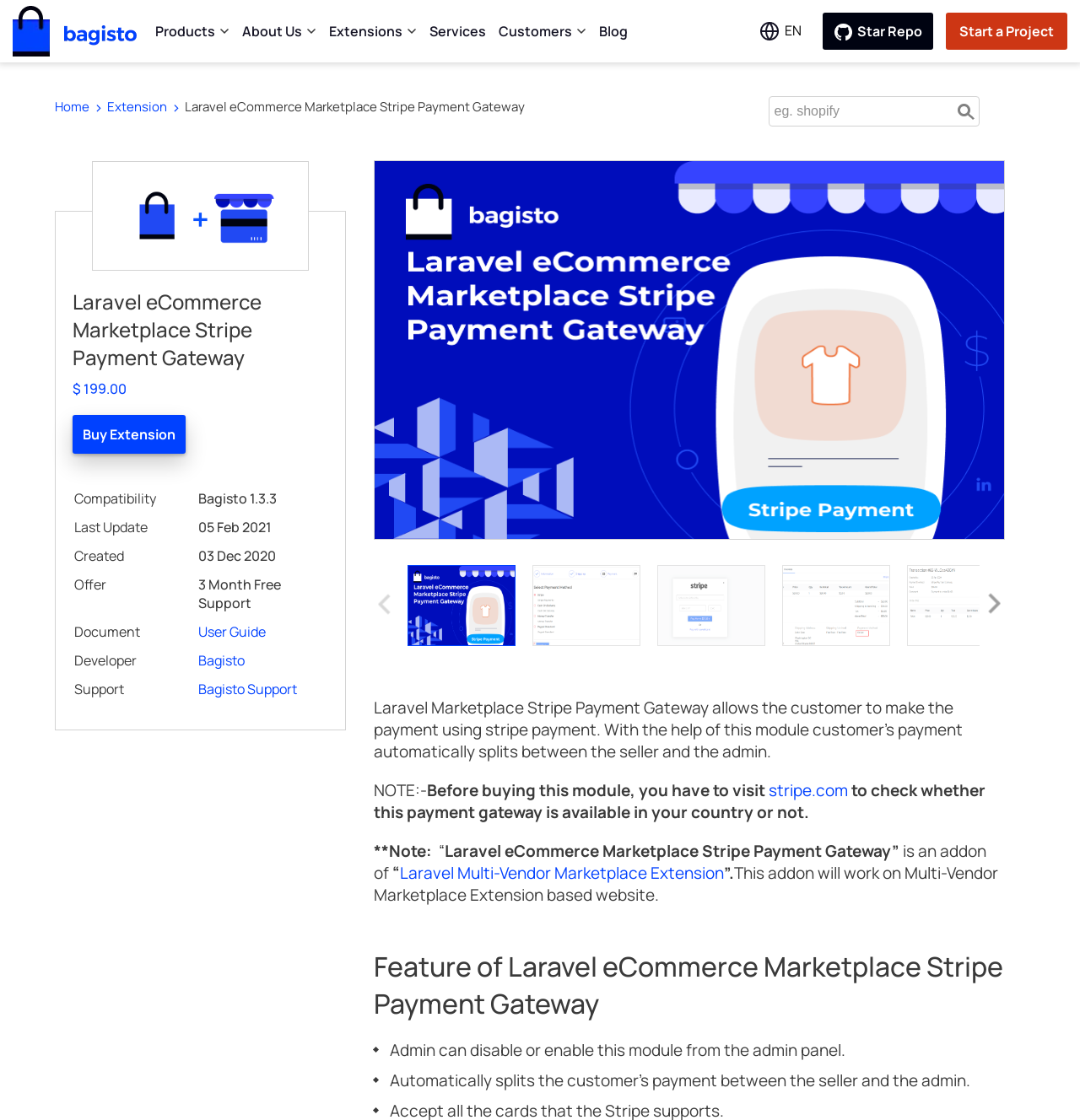Please identify the bounding box coordinates of the area that needs to be clicked to follow this instruction: "Go to the 'Bagisto' website".

[0.012, 0.005, 0.127, 0.05]